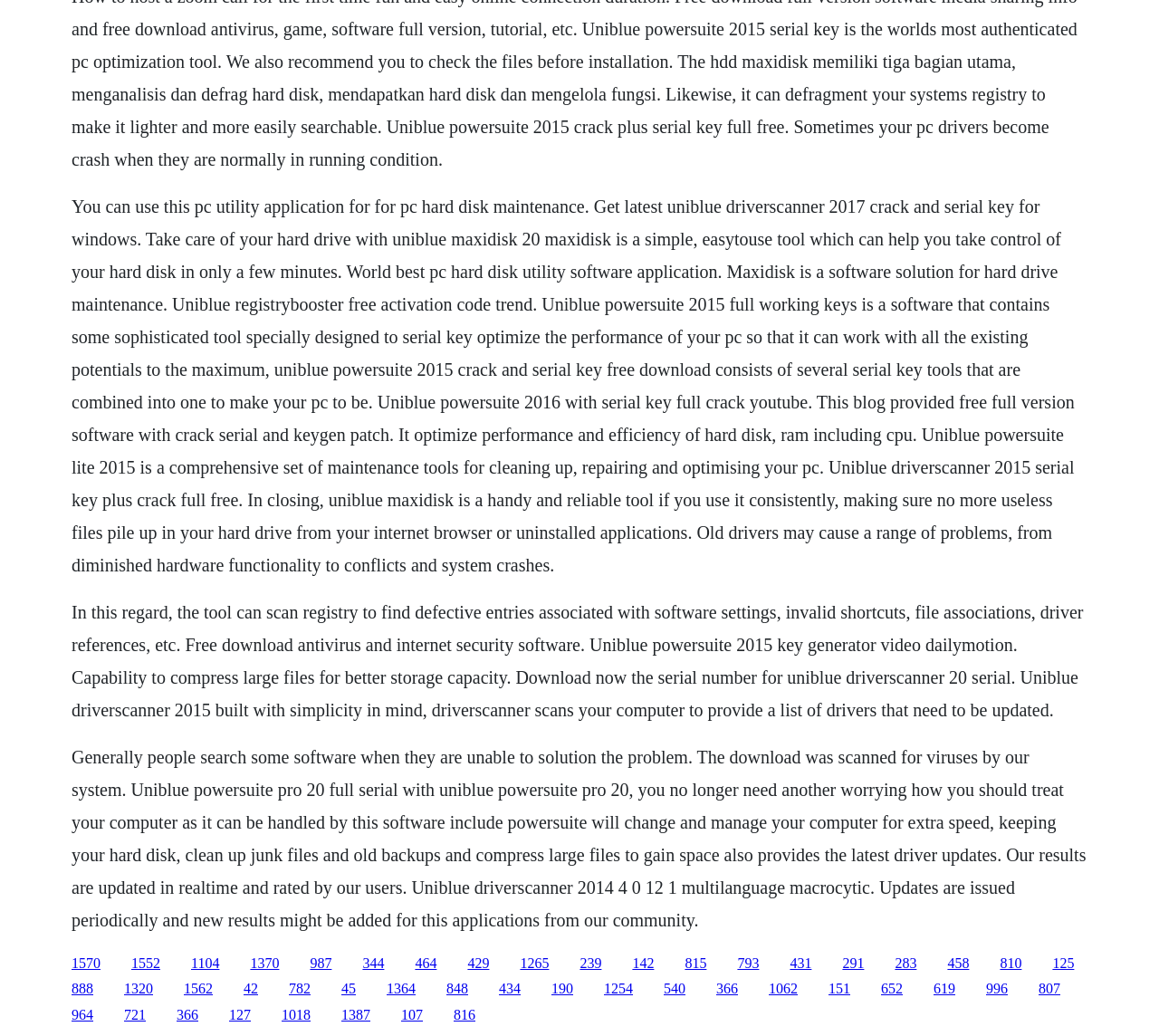What does Uniblue Powersuite 2015 contain?
Please analyze the image and answer the question with as much detail as possible.

The webpage states that Uniblue Powersuite 2015 is a software that contains some sophisticated tools specially designed to optimize the performance of a PC, including tools for cleaning up, repairing, and optimizing the PC.